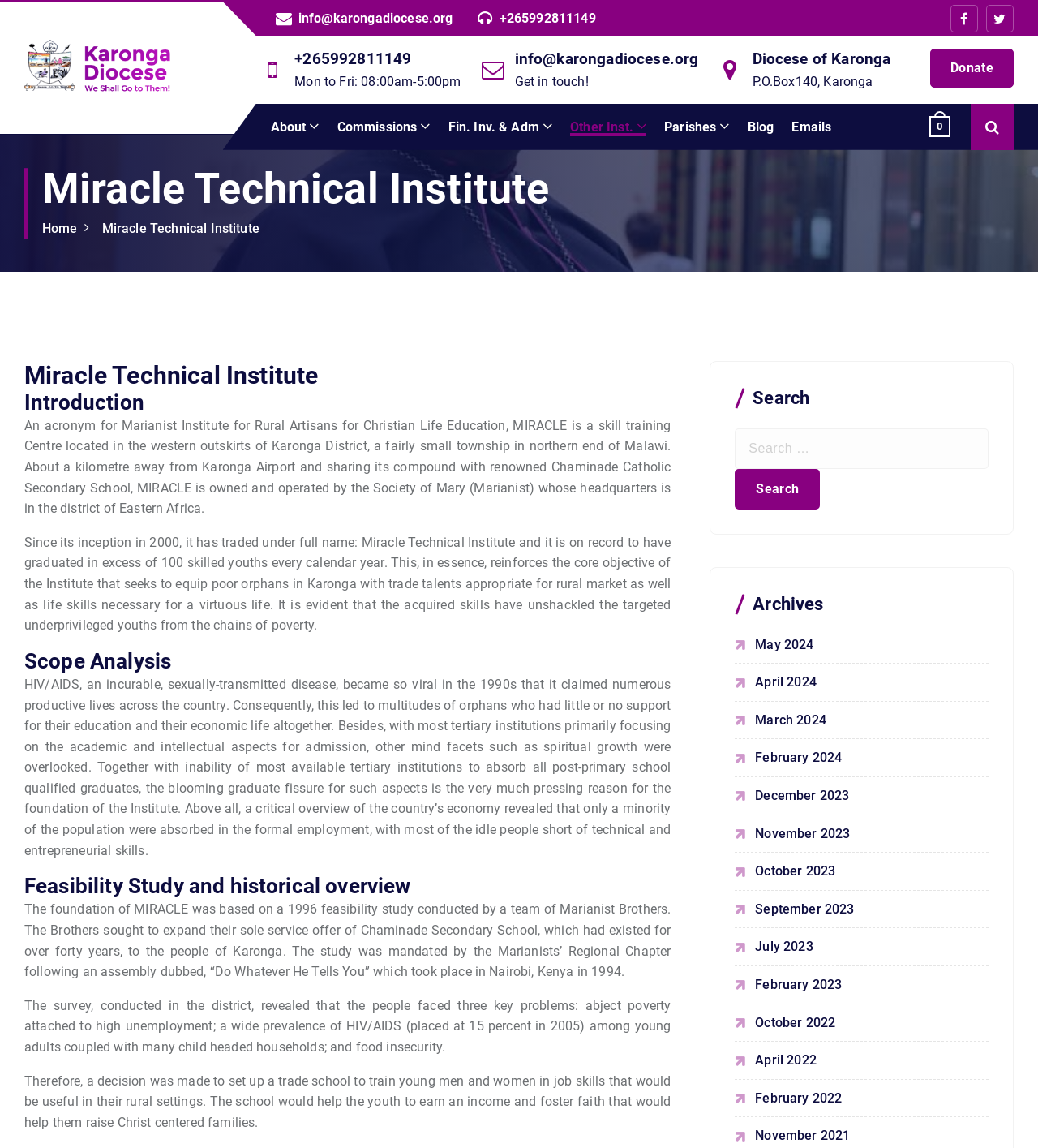What is the name of the institute?
Based on the image content, provide your answer in one word or a short phrase.

Miracle Technical Institute